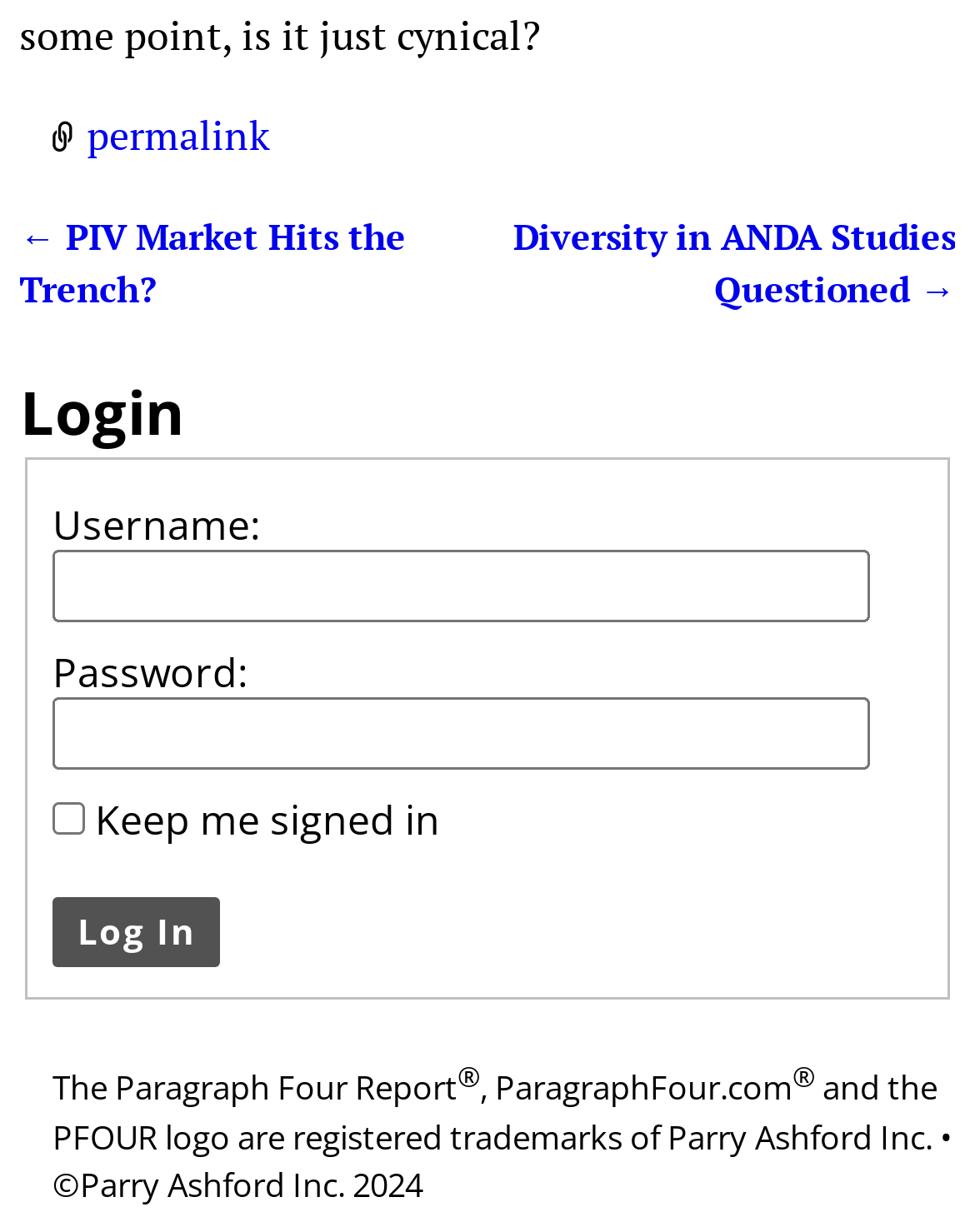Provide a brief response to the question below using a single word or phrase: 
What is the name of the website?

The Paragraph Four Report